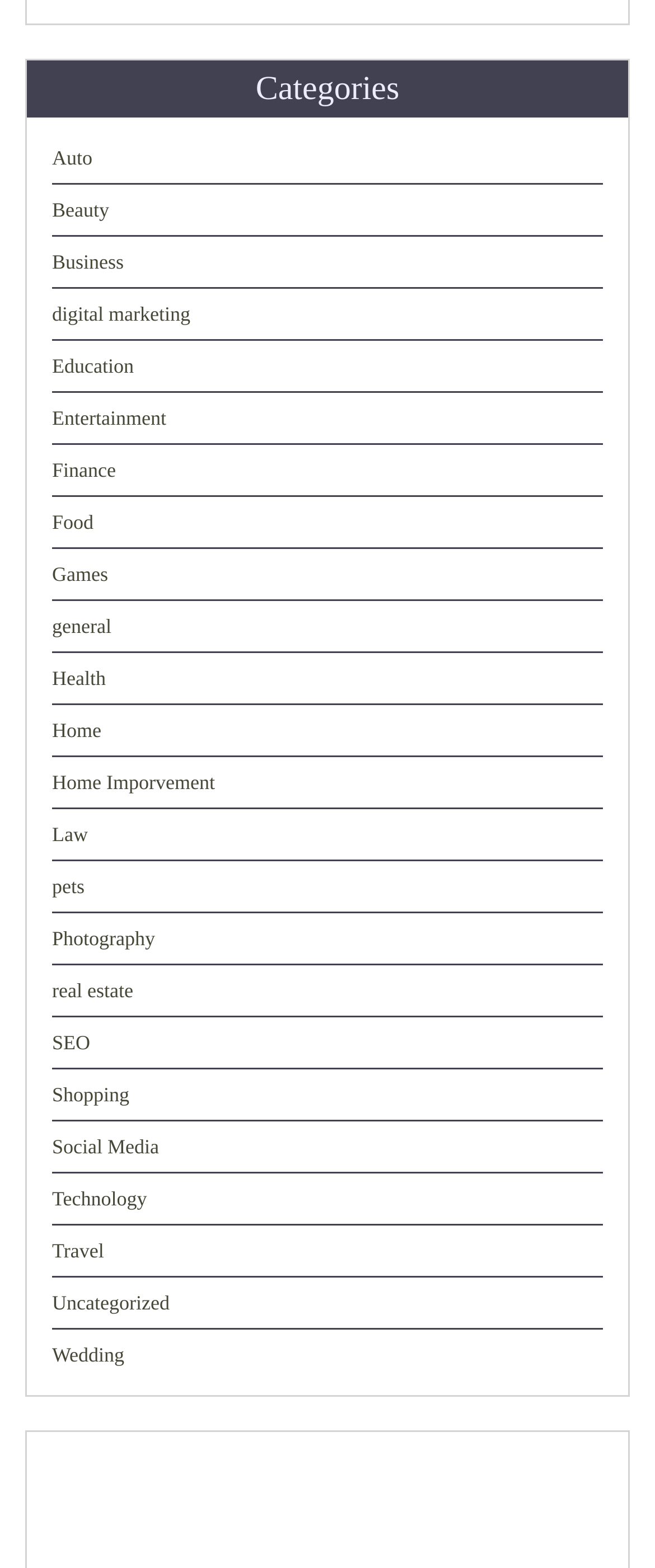Please identify the bounding box coordinates of the element that needs to be clicked to perform the following instruction: "Explore the 'Technology' category".

[0.079, 0.757, 0.224, 0.772]